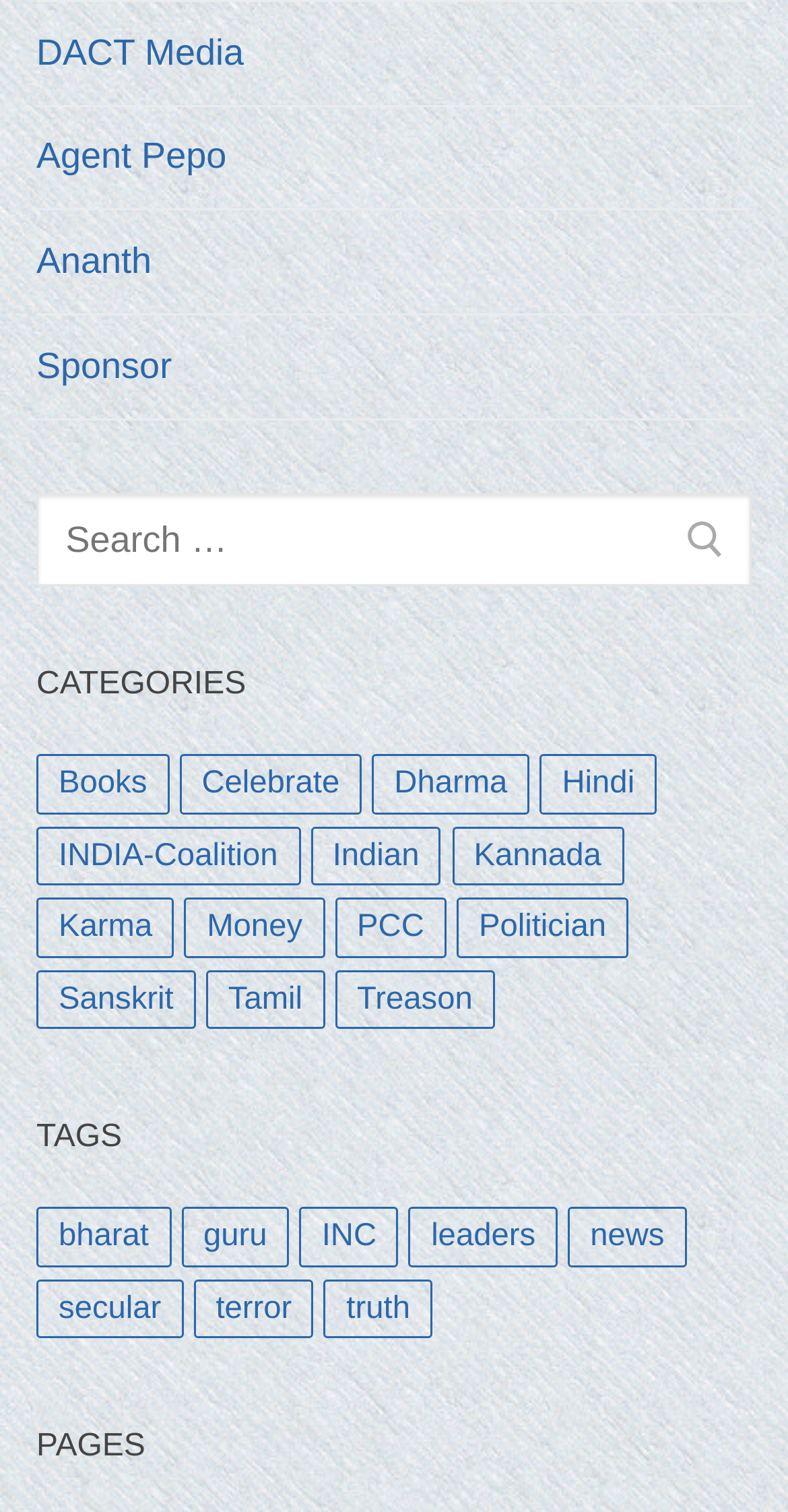How many items are in the 'INDIA-Coalition' category?
Can you give a detailed and elaborate answer to the question?

The number of items in the 'INDIA-Coalition' category is 20, which is indicated by the text '(20 items)' next to the link element with the text 'INDIA-Coalition'.